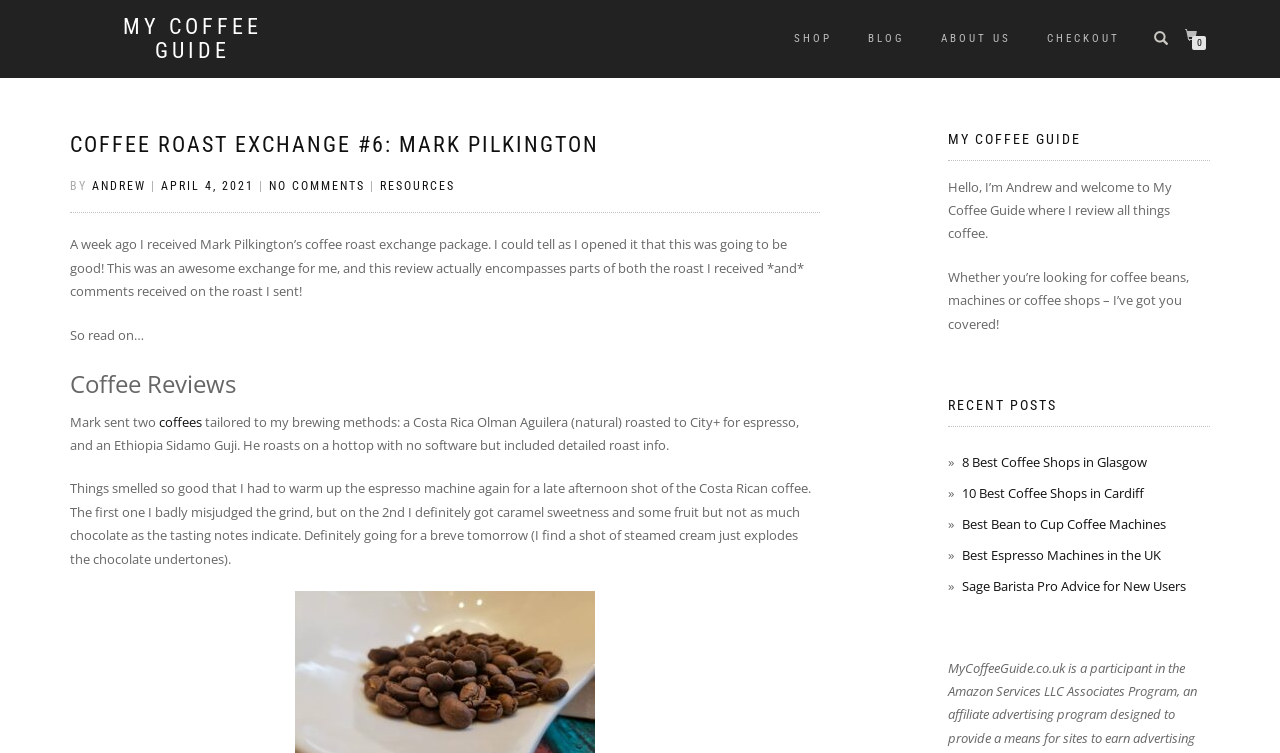Please identify the bounding box coordinates of the region to click in order to complete the task: "Visit the 'MY COFFEE GUIDE' page". The coordinates must be four float numbers between 0 and 1, specified as [left, top, right, bottom].

[0.07, 0.02, 0.23, 0.084]